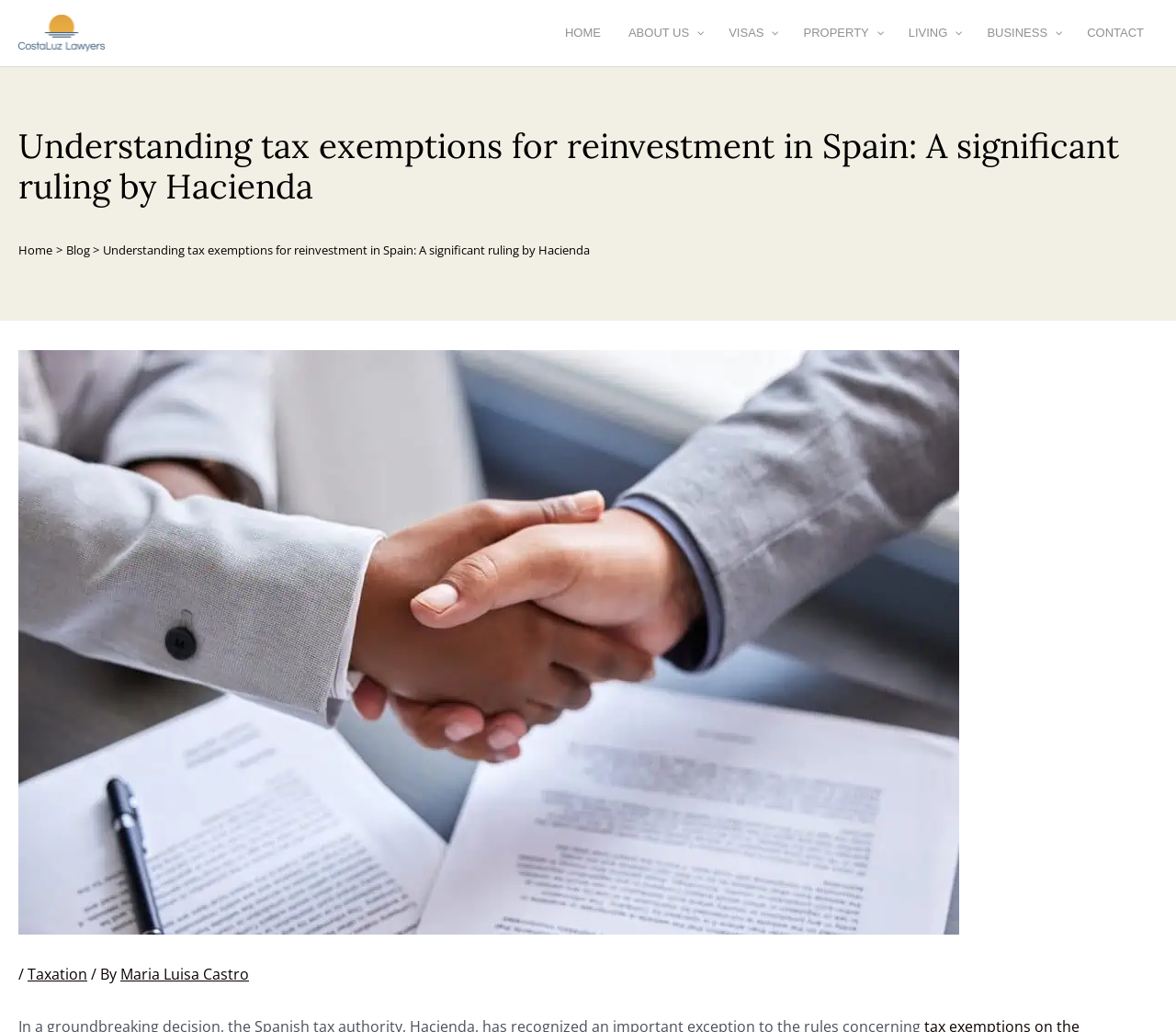Select the bounding box coordinates of the element I need to click to carry out the following instruction: "Contact the lawyer Maria Luisa Castro".

[0.102, 0.935, 0.212, 0.954]